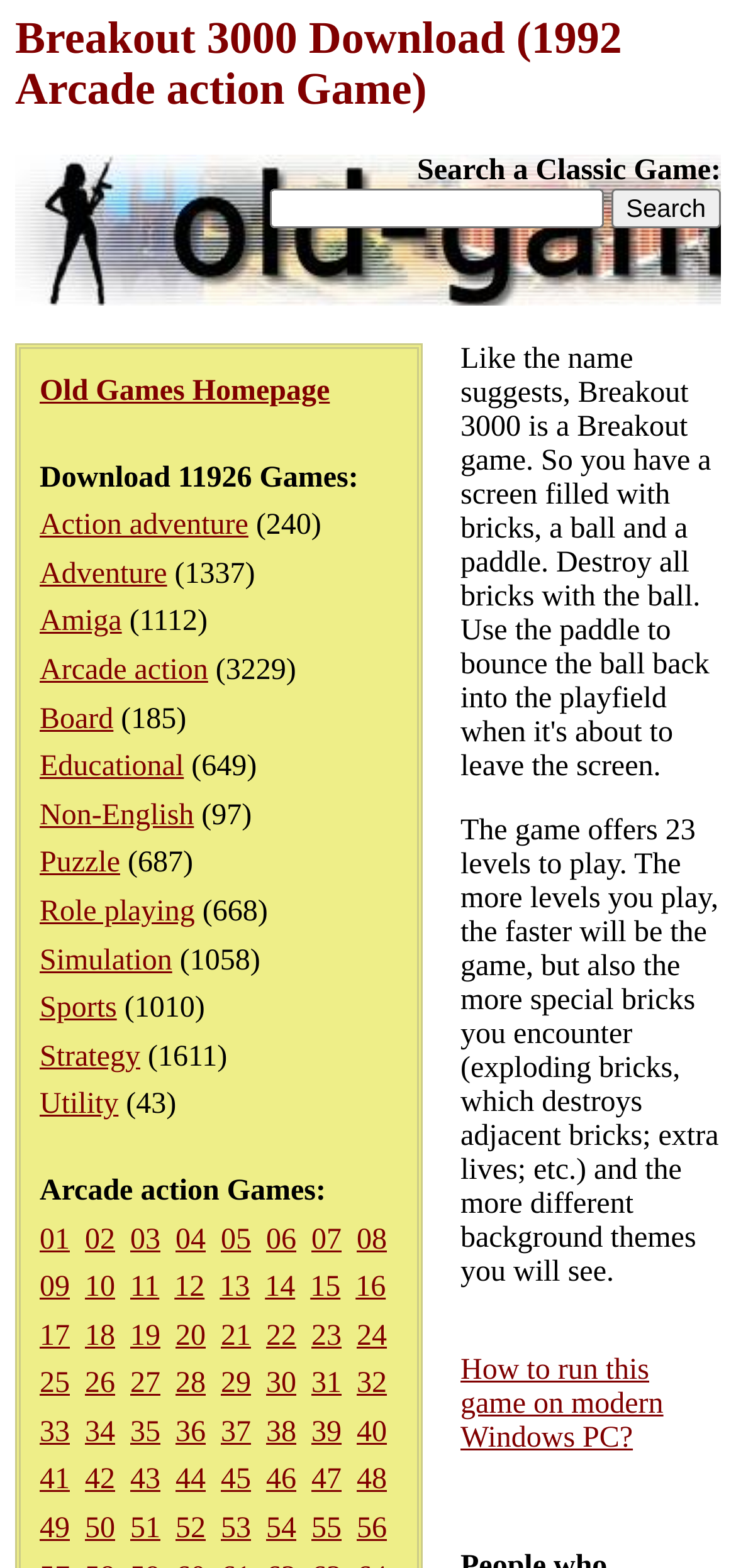Please determine the bounding box coordinates of the section I need to click to accomplish this instruction: "Go to Old Games Homepage".

[0.054, 0.239, 0.448, 0.26]